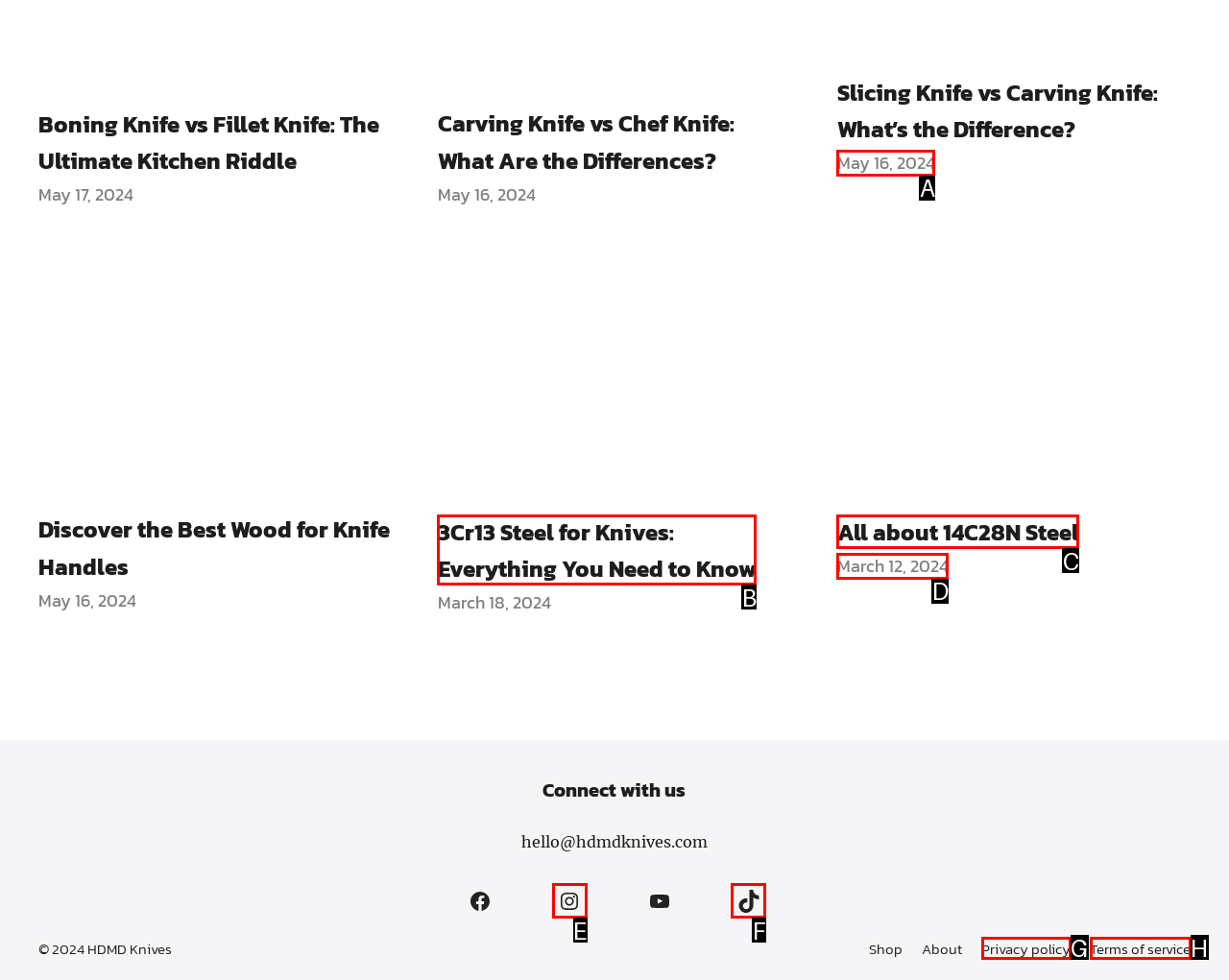Find the UI element described as: Privacy policy
Reply with the letter of the appropriate option.

G